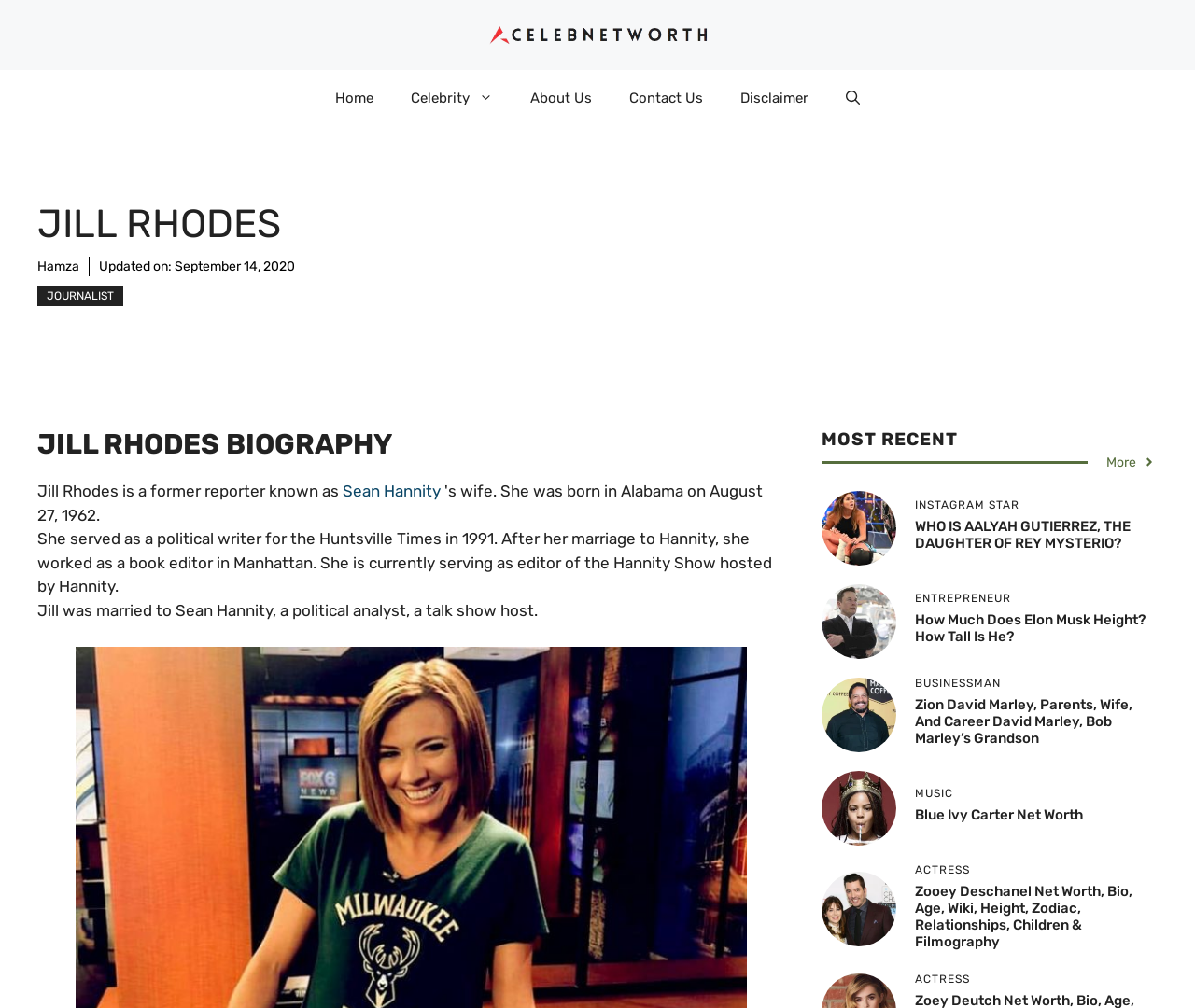Identify the bounding box coordinates for the element that needs to be clicked to fulfill this instruction: "Open the search". Provide the coordinates in the format of four float numbers between 0 and 1: [left, top, right, bottom].

[0.692, 0.069, 0.735, 0.125]